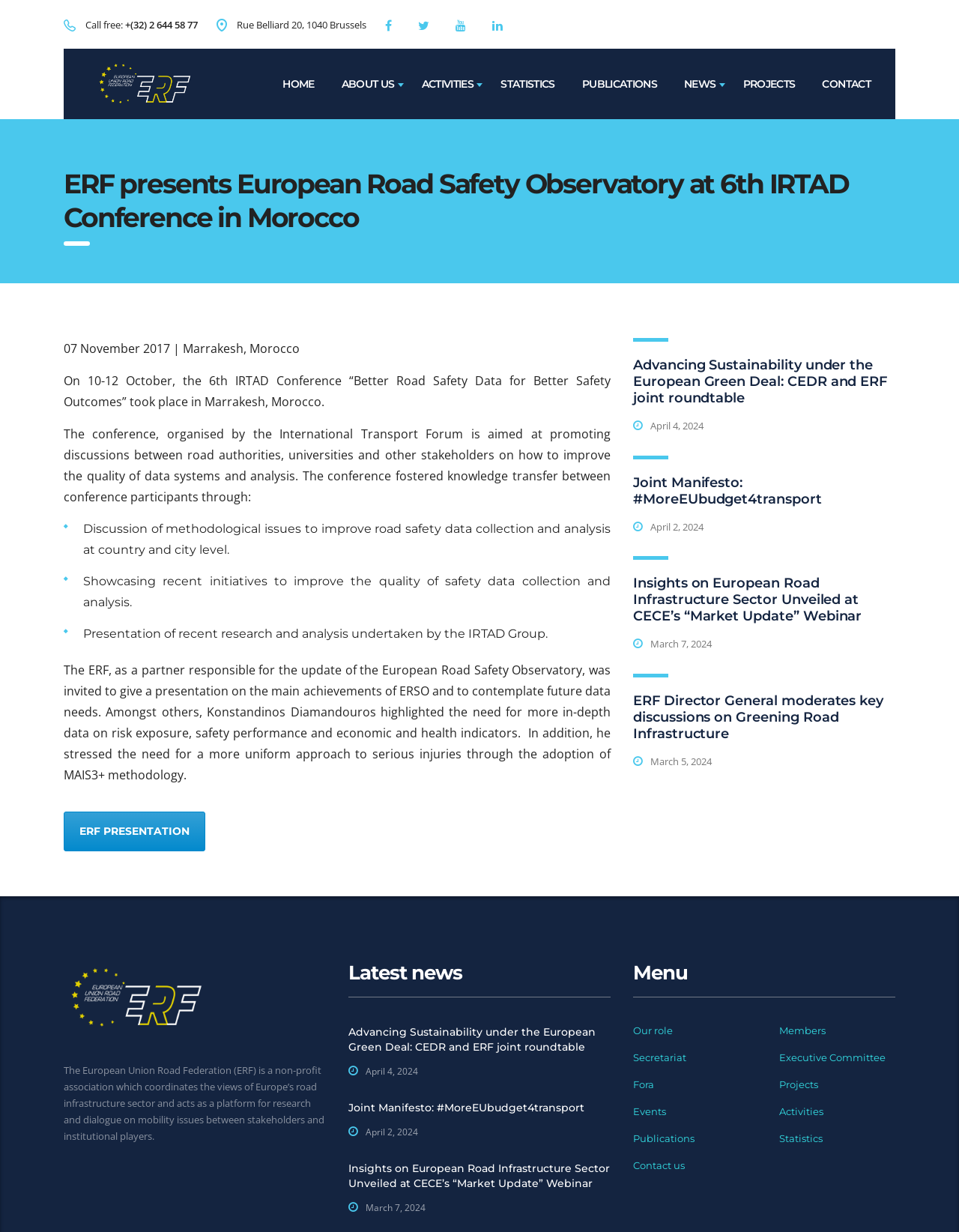Answer the question using only one word or a concise phrase: How many links are there in the main menu?

12